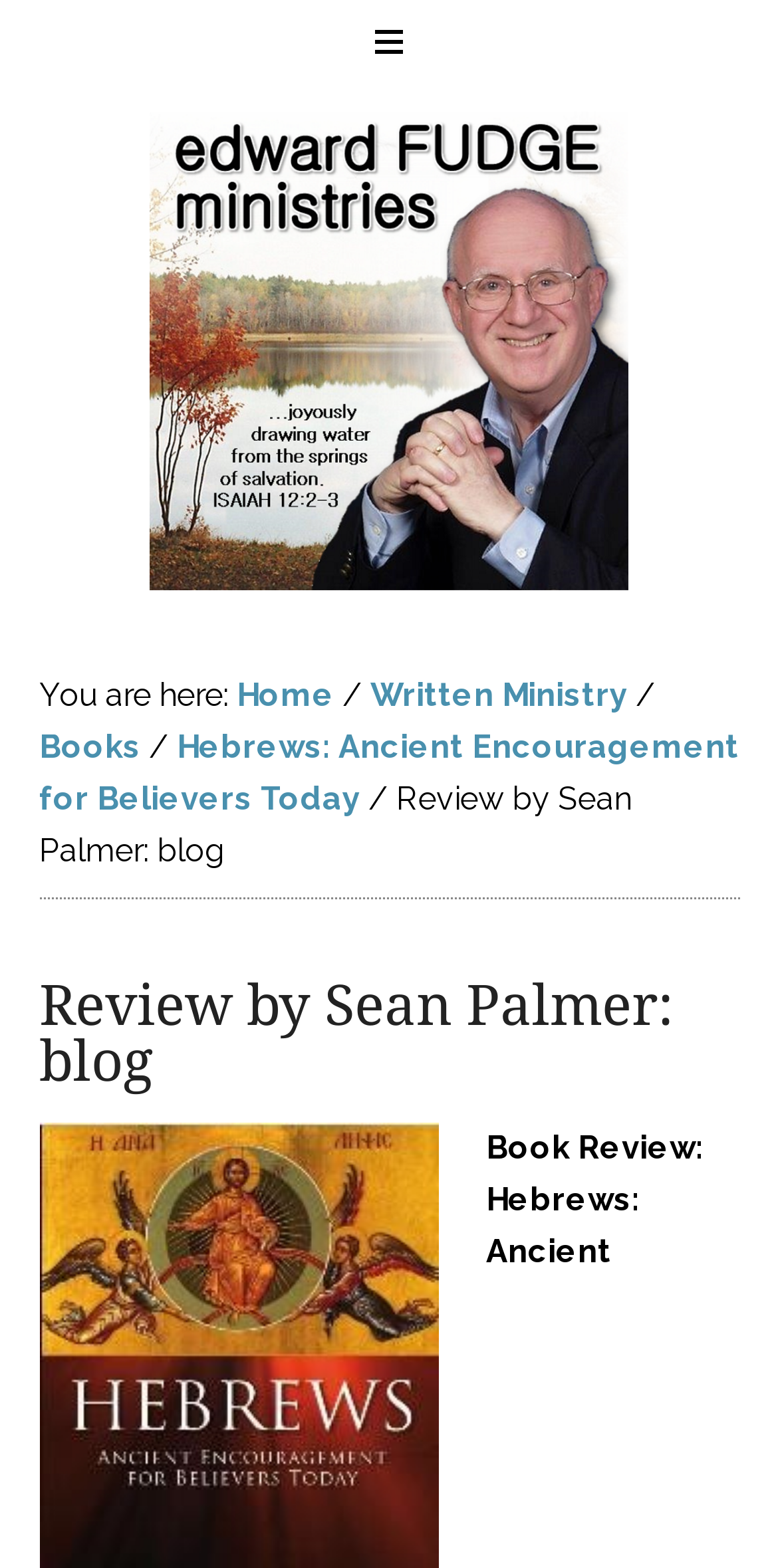What is the name of the blog?
Please answer using one word or phrase, based on the screenshot.

Sean Palmer: blog